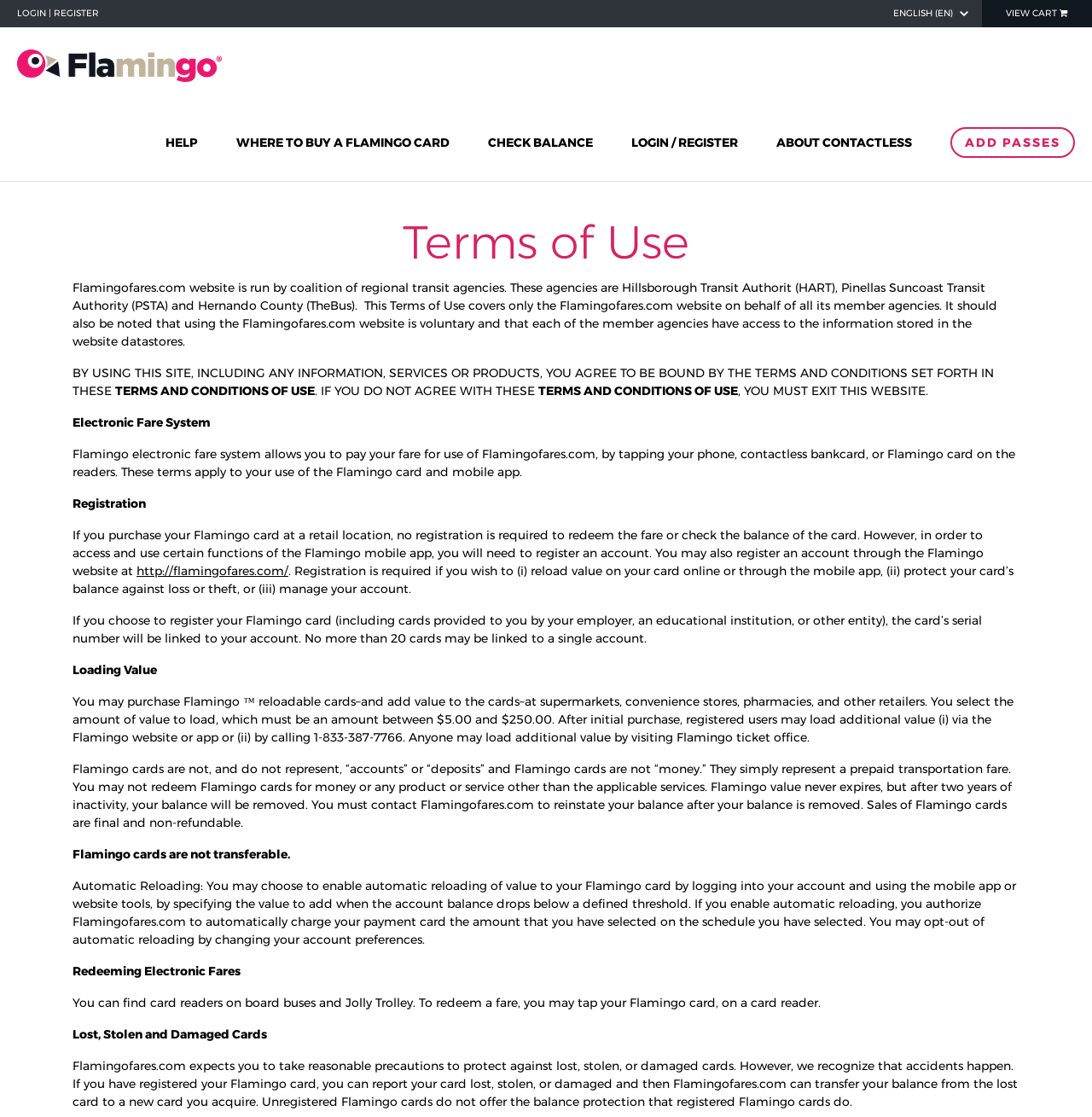Identify the bounding box coordinates of the section to be clicked to complete the task described by the following instruction: "View the cart by clicking the VIEW CART link". The coordinates should be four float numbers between 0 and 1, formatted as [left, top, right, bottom].

[0.921, 0.007, 0.978, 0.017]